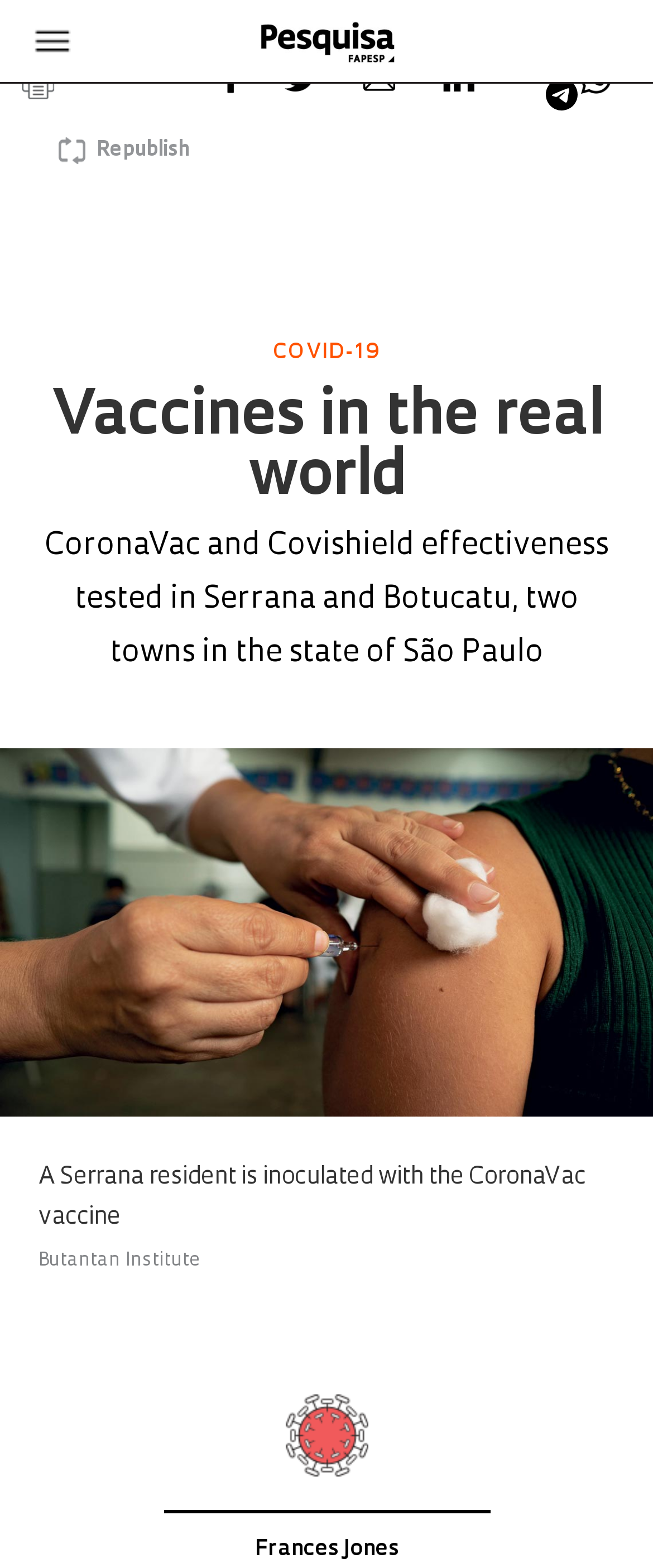What is the institution mentioned in the article?
Observe the image and answer the question with a one-word or short phrase response.

Butantan Institute